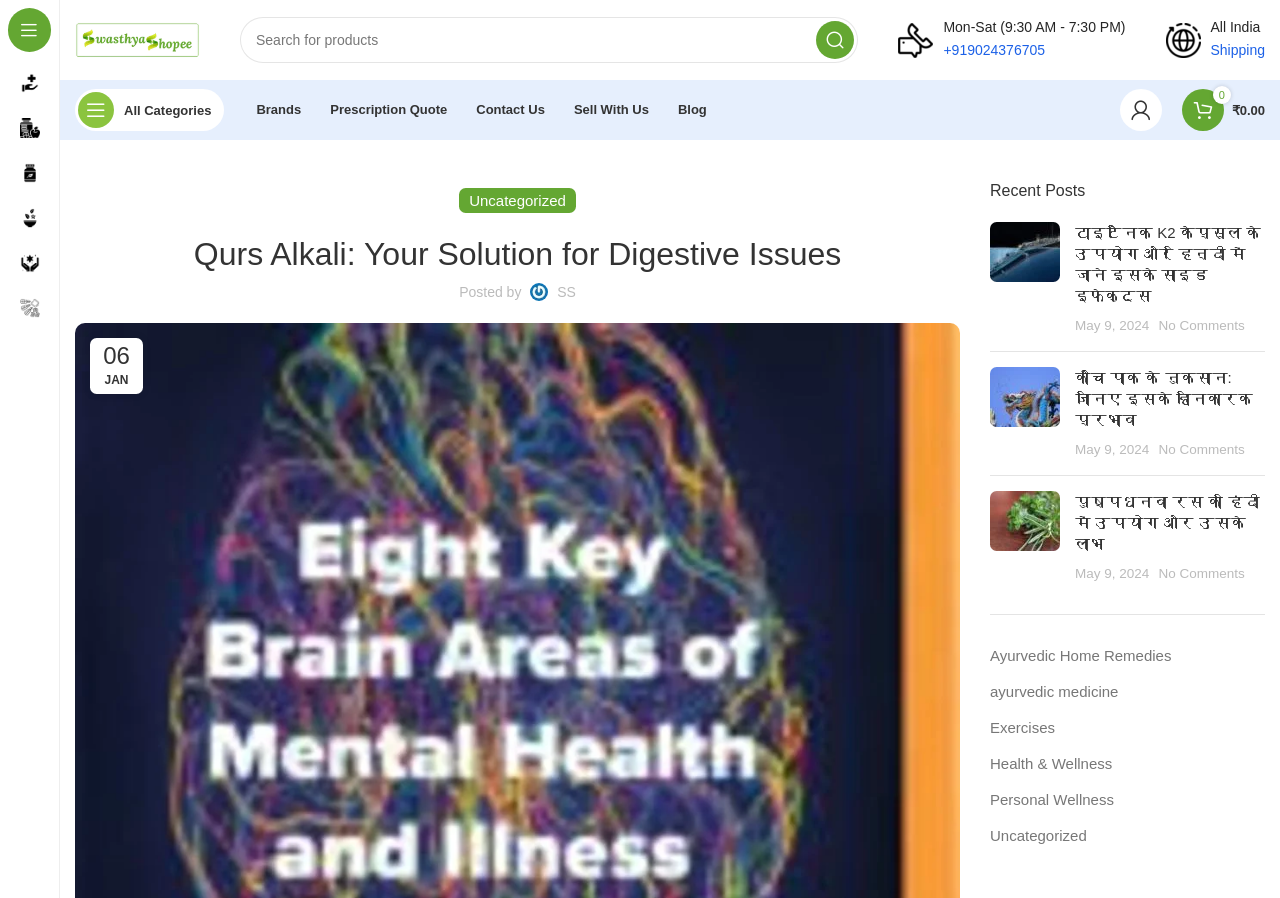Please determine the bounding box coordinates for the element with the description: "Prescription Quote".

[0.249, 0.1, 0.359, 0.145]